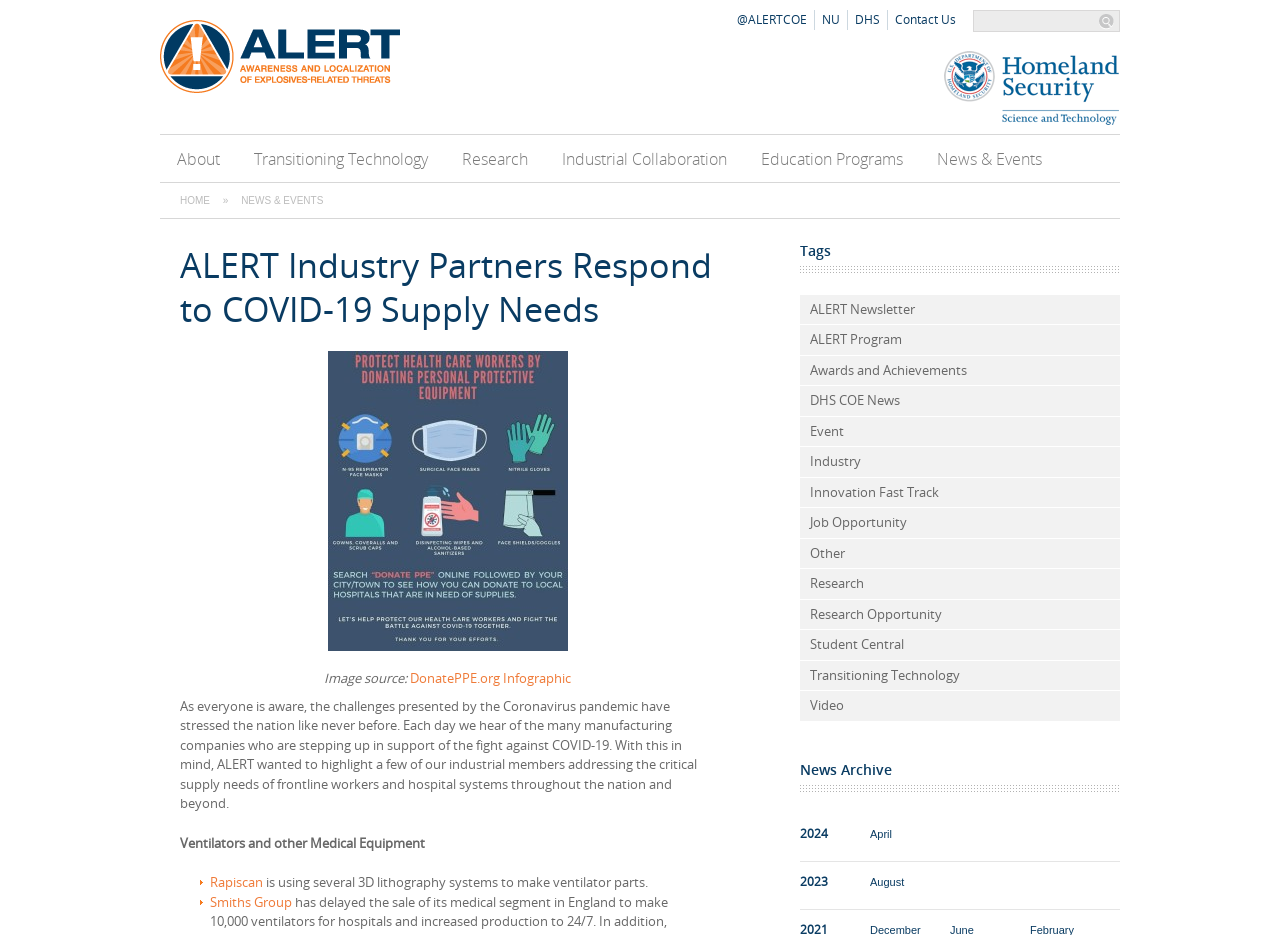Find the bounding box coordinates of the element's region that should be clicked in order to follow the given instruction: "Read about ventilators and other medical equipment". The coordinates should consist of four float numbers between 0 and 1, i.e., [left, top, right, bottom].

[0.141, 0.892, 0.332, 0.911]